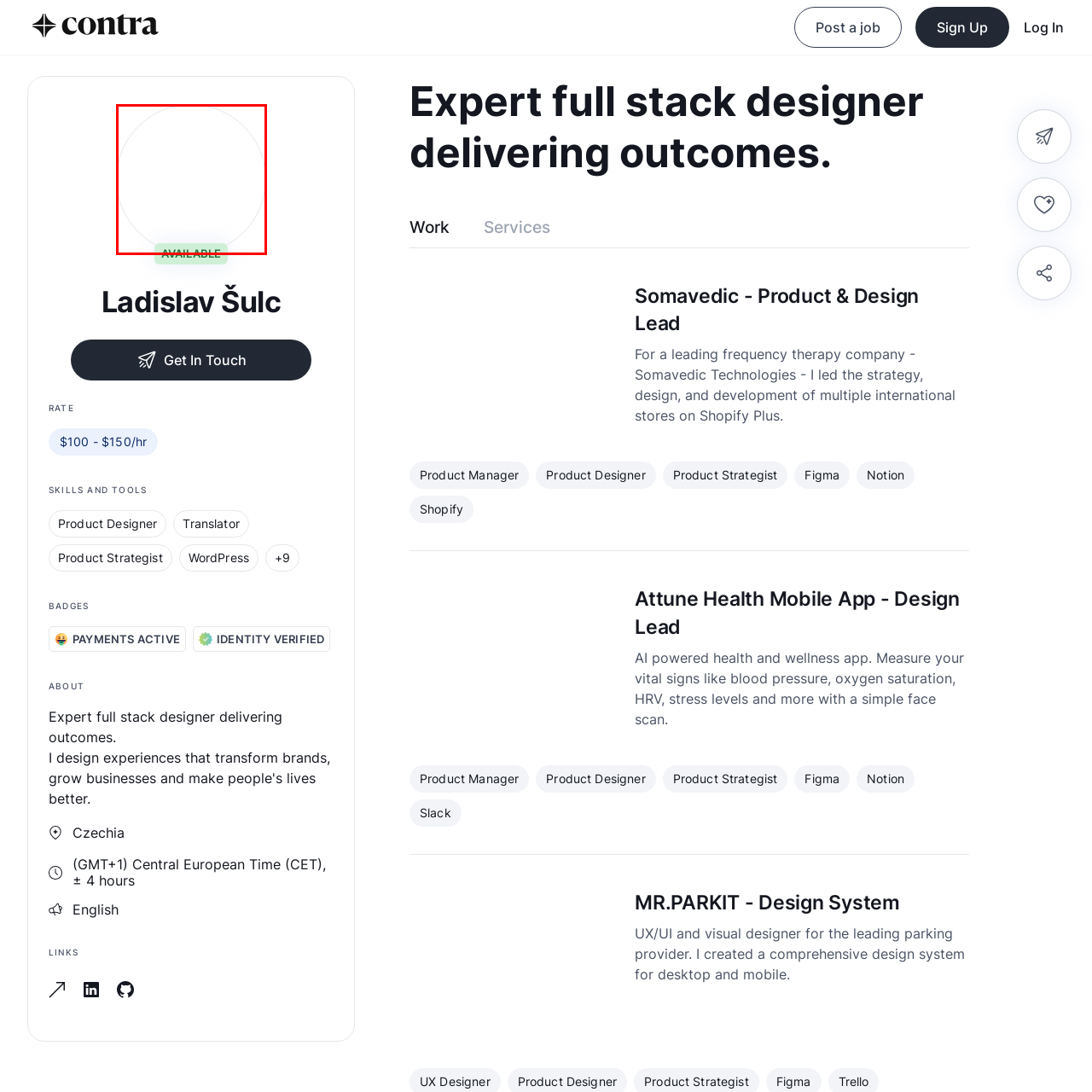Give a detailed description of the image area outlined by the red box.

The image features a circular badge design, prominently displaying the word "AVAILABLE" in green text, set against a light background. This badge is part of a profile interface, indicating the availability status of an individual or service. The design combines simplicity with clarity, making it easily identifiable to users who are browsing profiles, enhancing their understanding of the person's current availability for projects or collaborations. The overall aesthetic aims for a modern and clean look, suitable for professional contexts.